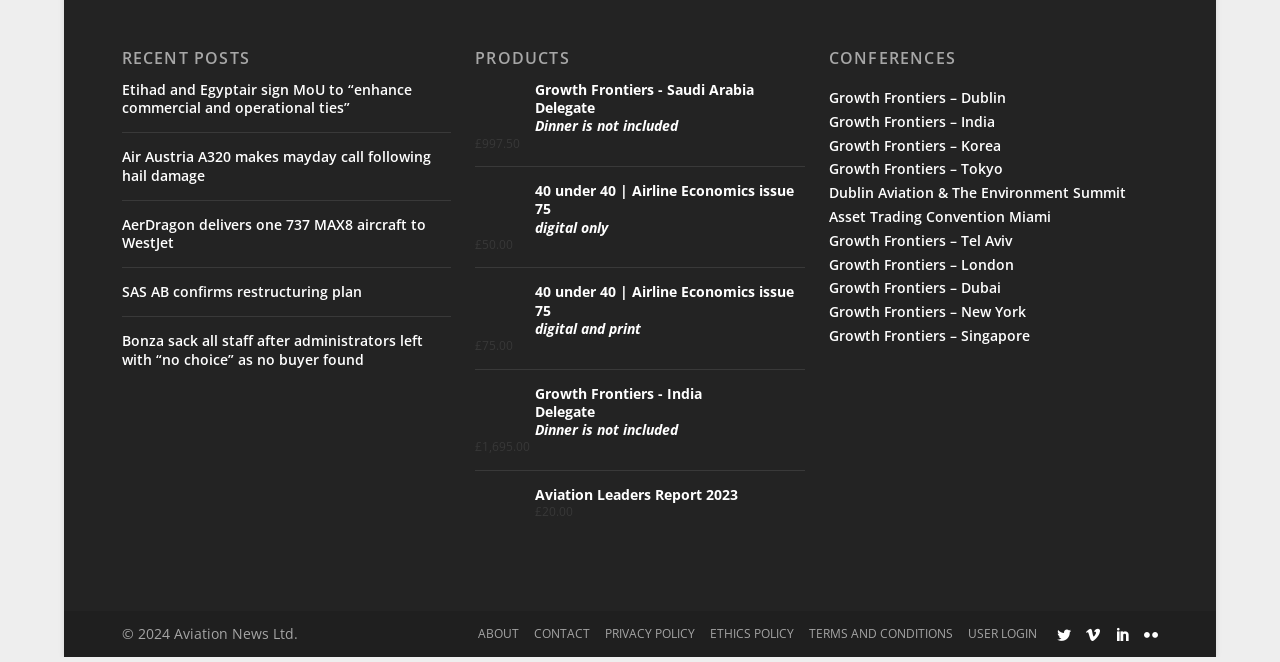Identify the bounding box coordinates for the region of the element that should be clicked to carry out the instruction: "Read news about Air Austria A320". The bounding box coordinates should be four float numbers between 0 and 1, i.e., [left, top, right, bottom].

[0.095, 0.065, 0.336, 0.121]